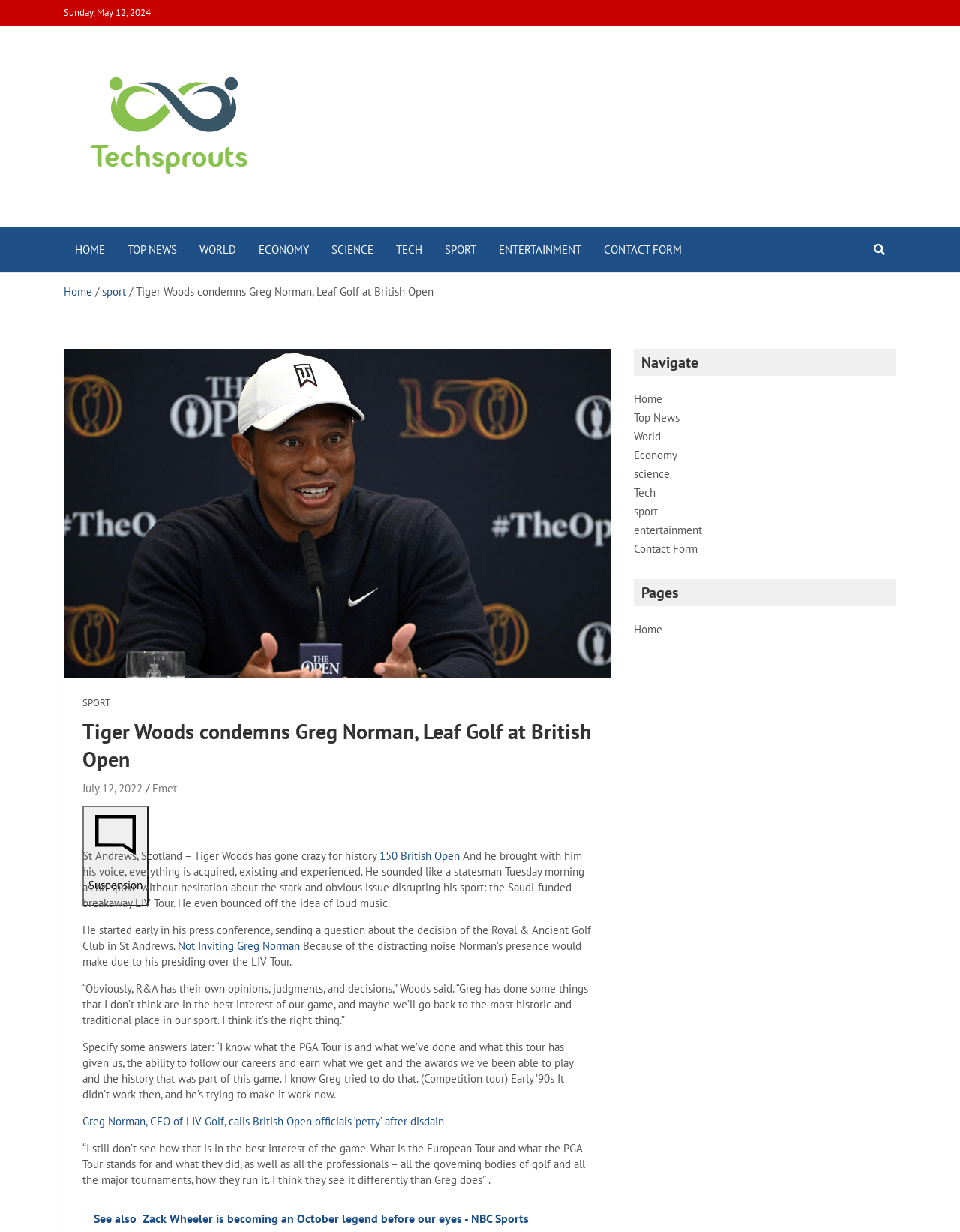Create a detailed summary of all the visual and textual information on the webpage.

This webpage appears to be a news article about Tiger Woods condemning Greg Norman and Leaf Golf at the British Open. At the top of the page, there is a date "Sunday, May 12, 2024" and a link to "Techsprouts" with an accompanying image. Below this, there is a heading "Techsprouts" and a brief description of the website.

To the right of the date, there are several links to different sections of the website, including "HOME", "TOP NEWS", "WORLD", "ECONOMY", "SCIENCE", "TECH", "SPORT", "ENTERTAINMENT", and "CONTACT FORM". These links are arranged horizontally across the top of the page.

Below the links, there is a navigation section with breadcrumbs, which includes links to "Home" and "Sport", as well as the title of the current article "Tiger Woods condemns Greg Norman, Leaf Golf at British Open". To the right of the breadcrumbs, there is a figure, which appears to be an image related to the article.

The main content of the article begins below the navigation section. The article is divided into several paragraphs, with headings and links throughout. The text describes Tiger Woods' comments about Greg Norman and the LIV Tour, including his criticism of Norman's actions and his support for the traditional golf tournaments.

To the right of the article, there is a section with links to other pages, including "Navigate" and "Pages", which contain links to various sections of the website.